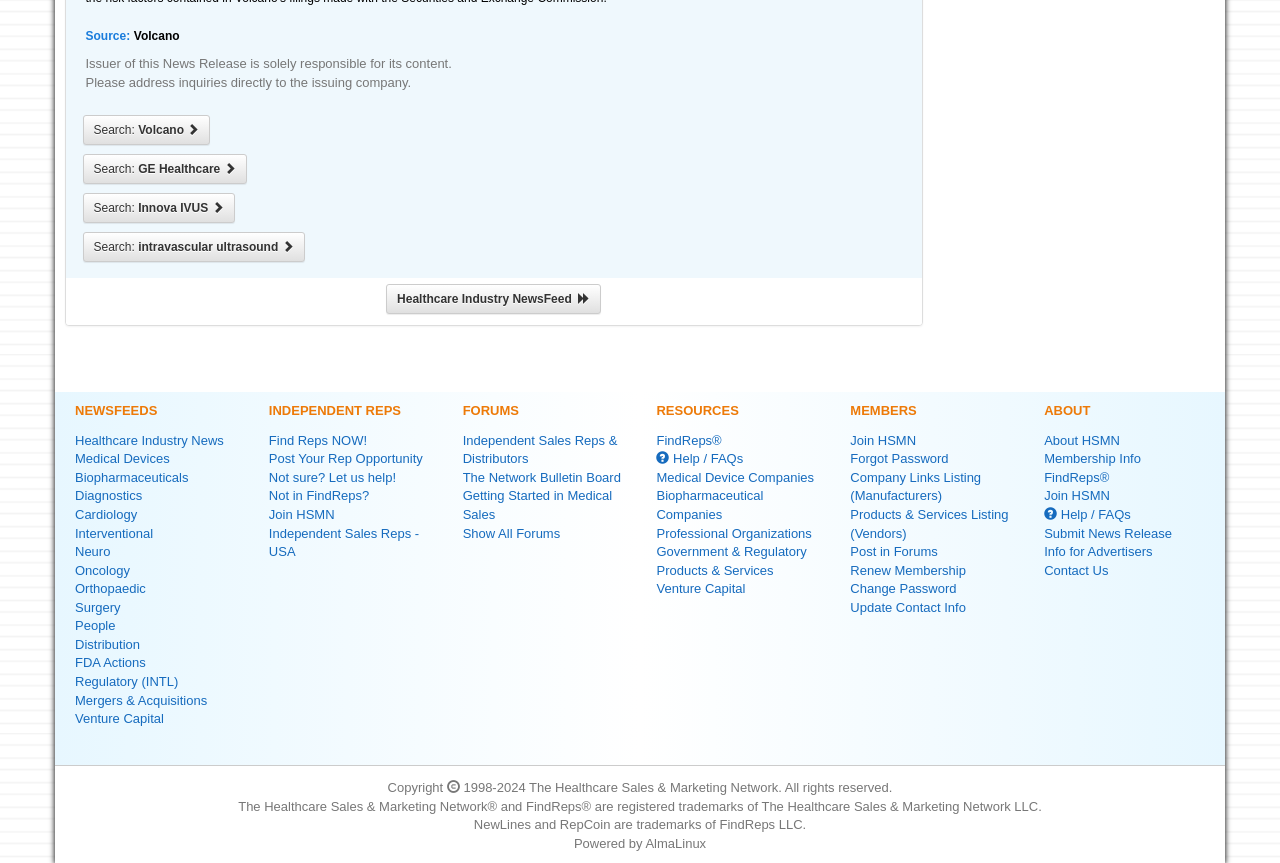What type of companies are listed in the resources section?
Using the image as a reference, answer with just one word or a short phrase.

Medical device and biopharmaceutical companies